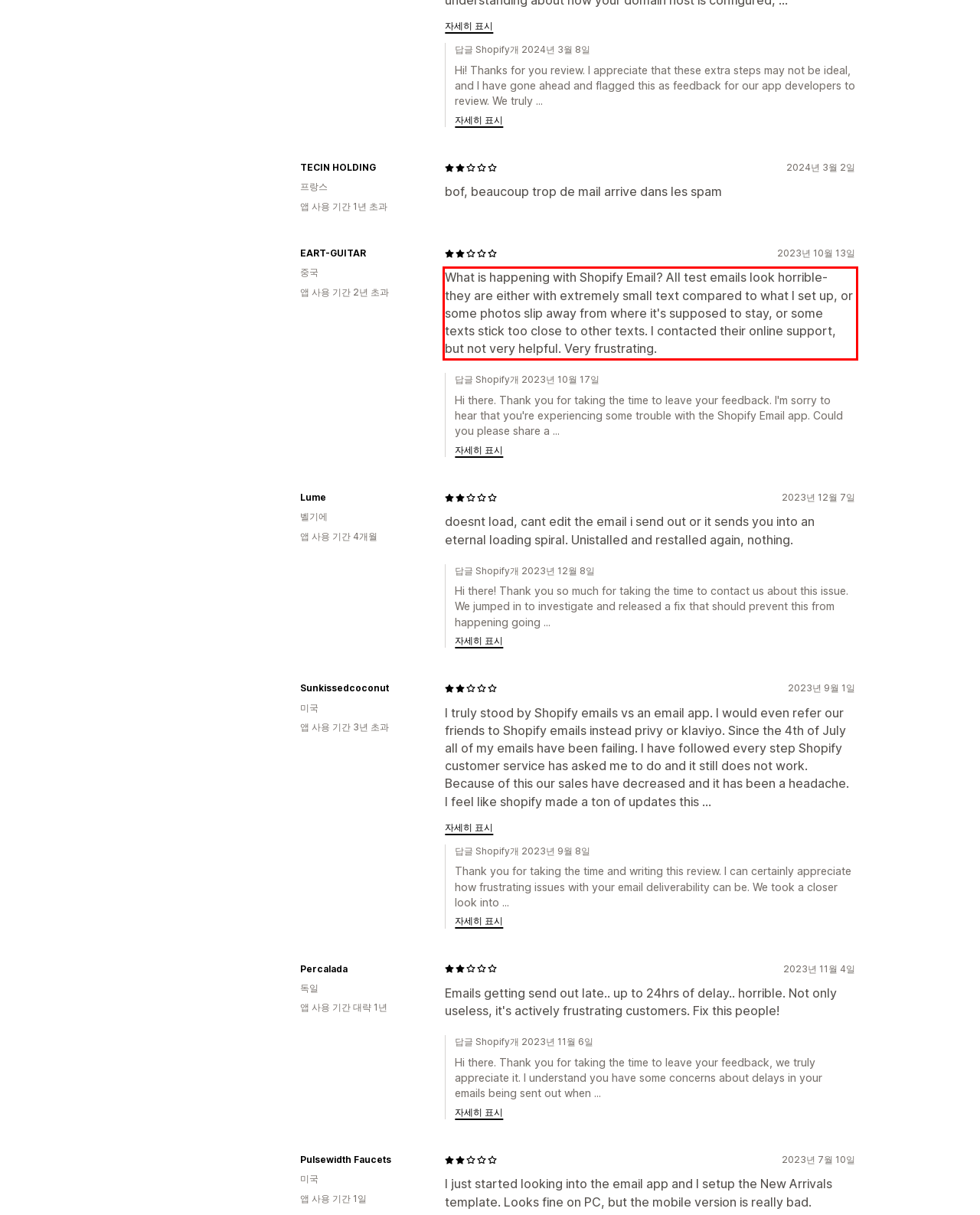Look at the provided screenshot of the webpage and perform OCR on the text within the red bounding box.

What is happening with Shopify Email? All test emails look horrible- they are either with extremely small text compared to what I set up, or some photos slip away from where it's supposed to stay, or some texts stick too close to other texts. I contacted their online support, but not very helpful. Very frustrating.